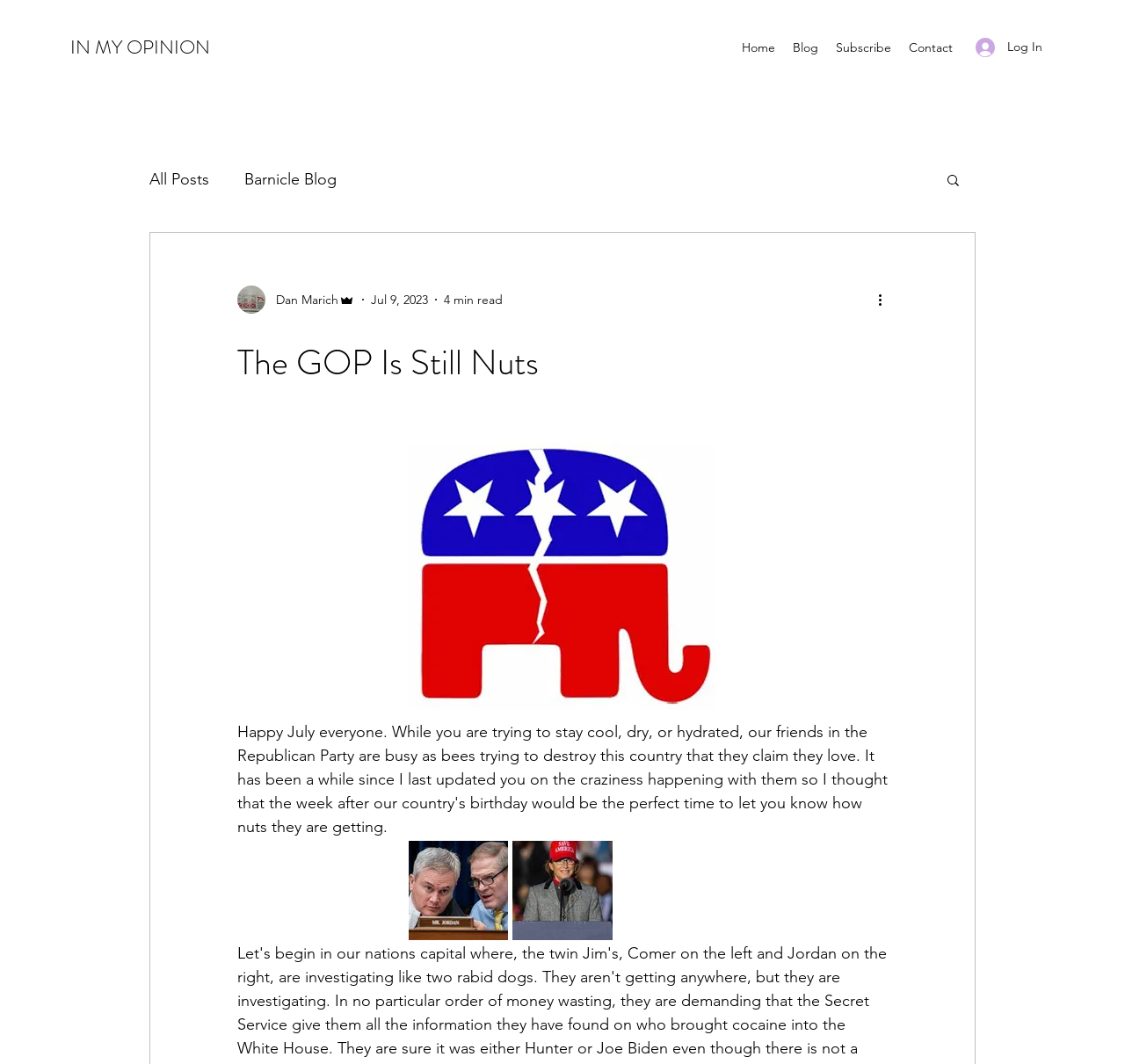Determine the bounding box for the UI element described here: "aria-label="More actions"".

[0.778, 0.272, 0.797, 0.291]